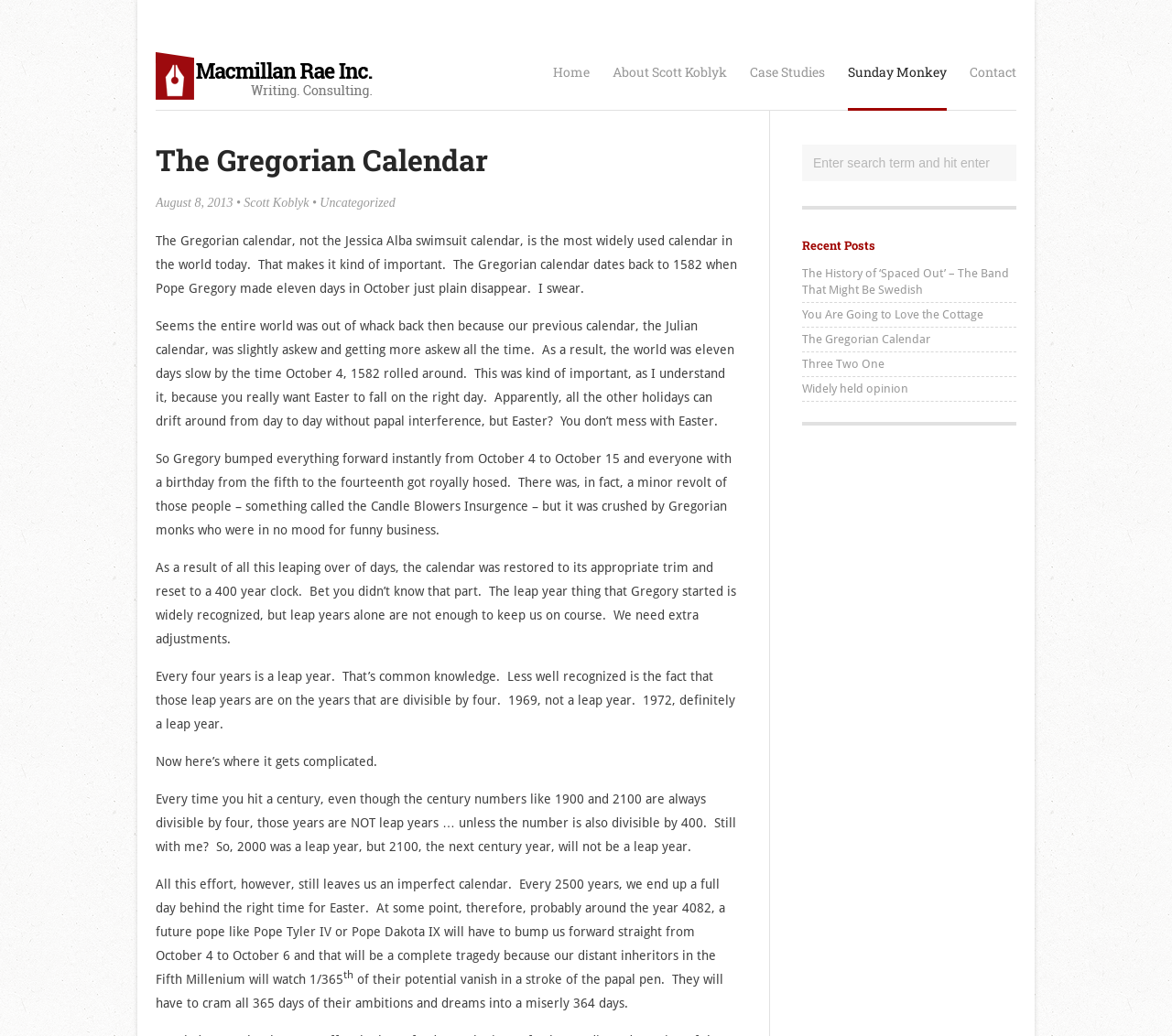What is the category of the article about the Gregorian calendar?
Refer to the image and provide a thorough answer to the question.

The link 'Uncategorized' is present in the webpage, and it is mentioned as the category of the article about the Gregorian calendar. This indicates that the article does not belong to any specific category.